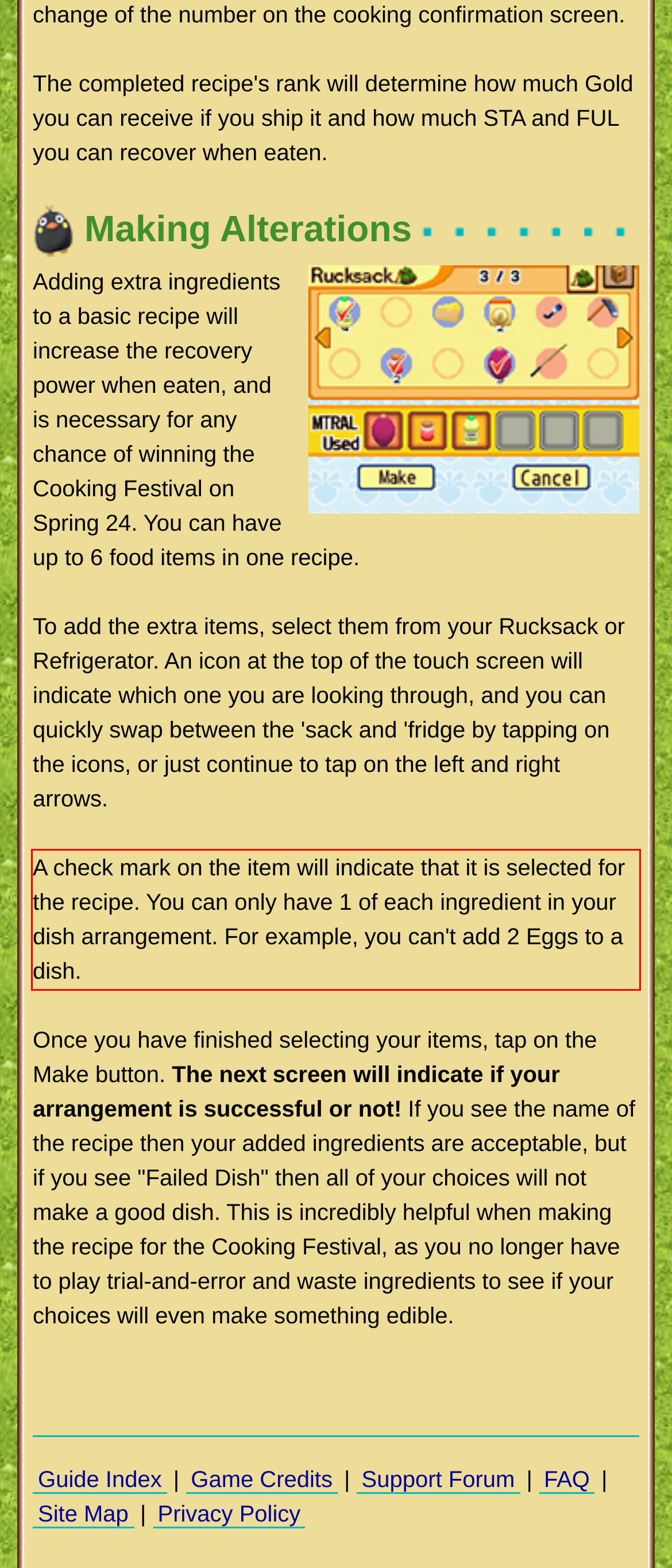You are given a screenshot with a red rectangle. Identify and extract the text within this red bounding box using OCR.

A check mark on the item will indicate that it is selected for the recipe. You can only have 1 of each ingredient in your dish arrangement. For example, you can't add 2 Eggs to a dish.